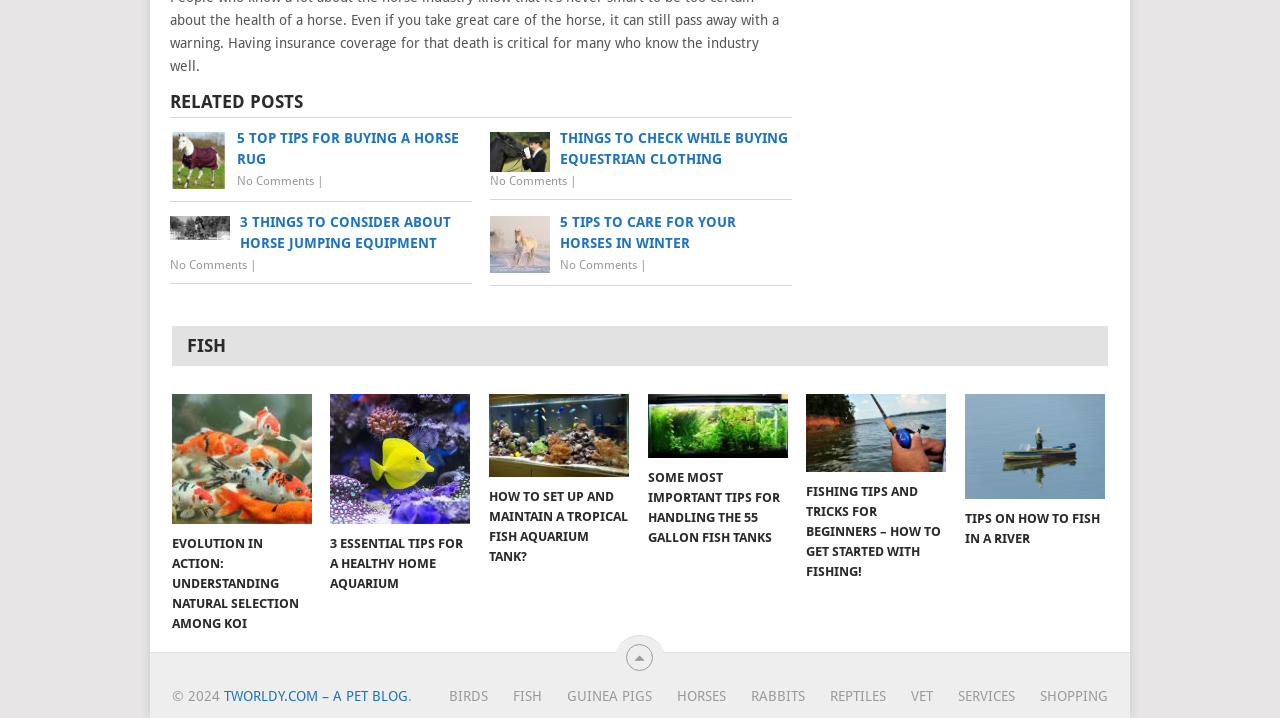Please provide a one-word or phrase answer to the question: 
What are the categories of pets listed at the bottom of the page?

Birds, Fish, Guinea Pigs, Horses, Rabbits, Reptiles